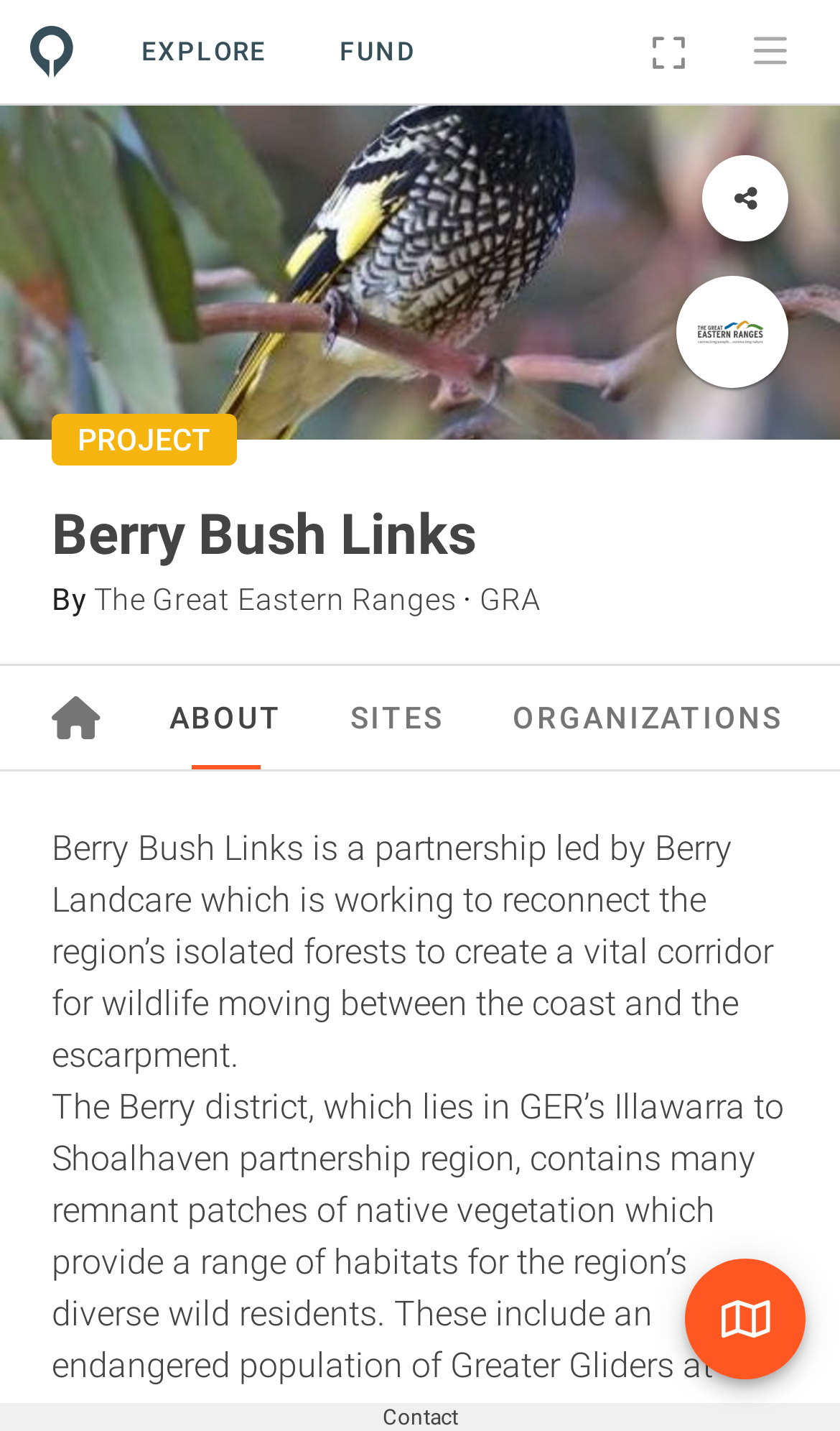Locate the bounding box coordinates of the clickable area needed to fulfill the instruction: "Read about the PROJECT".

[0.092, 0.294, 0.251, 0.319]